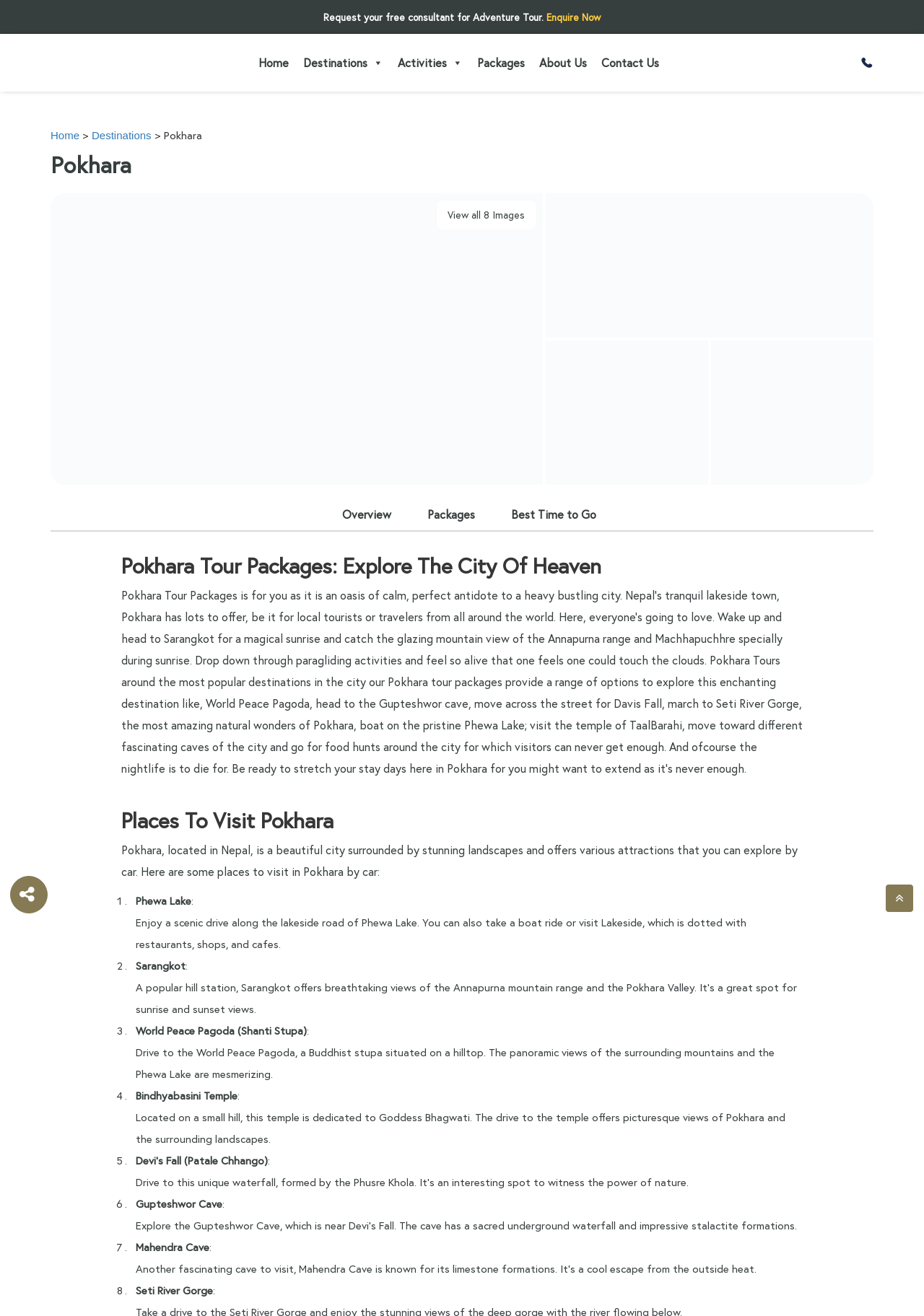Provide the bounding box coordinates for the area that should be clicked to complete the instruction: "Enquire now".

[0.591, 0.008, 0.65, 0.018]